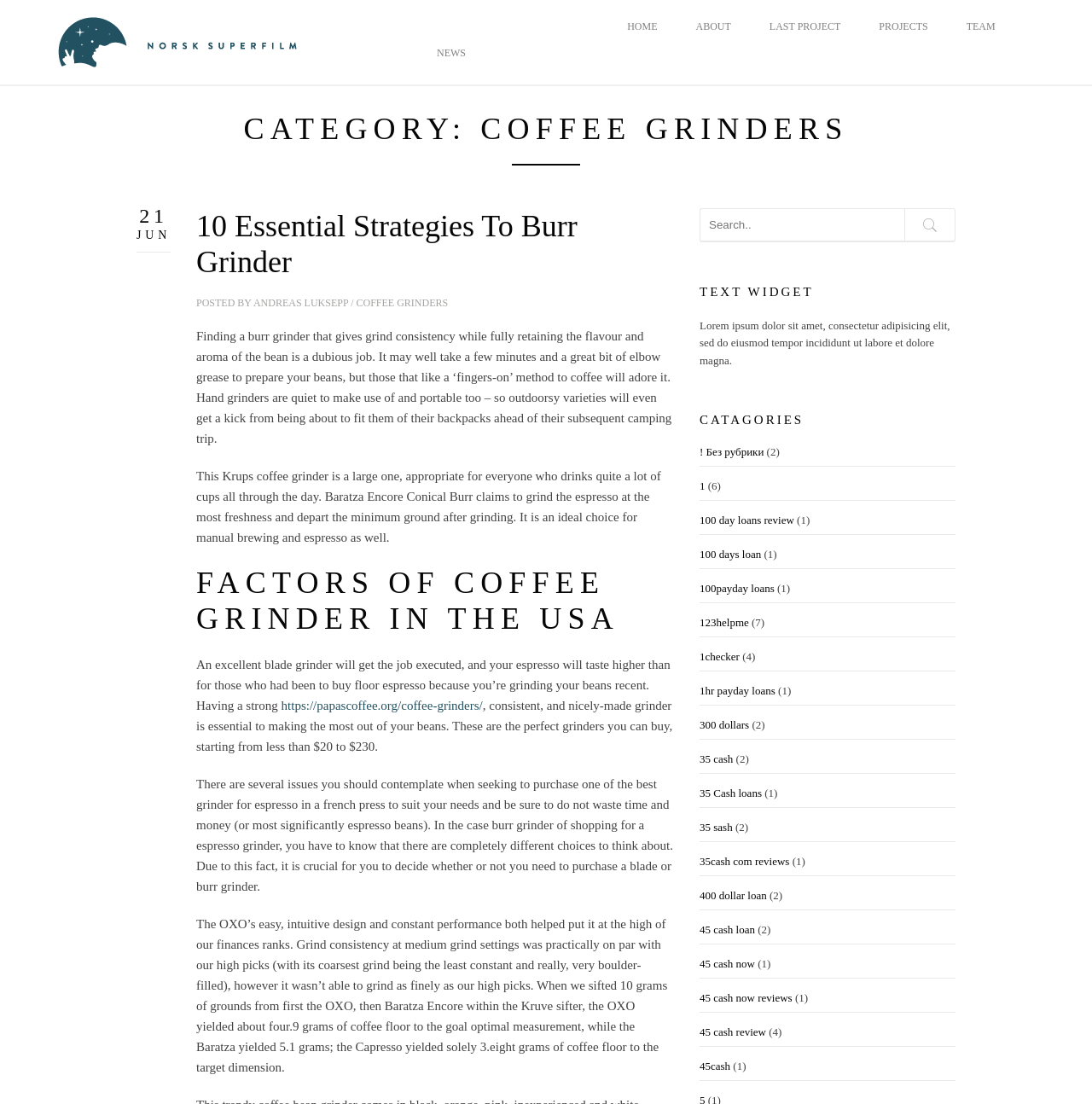Reply to the question with a brief word or phrase: What is the purpose of the search bar on the webpage?

To search for content